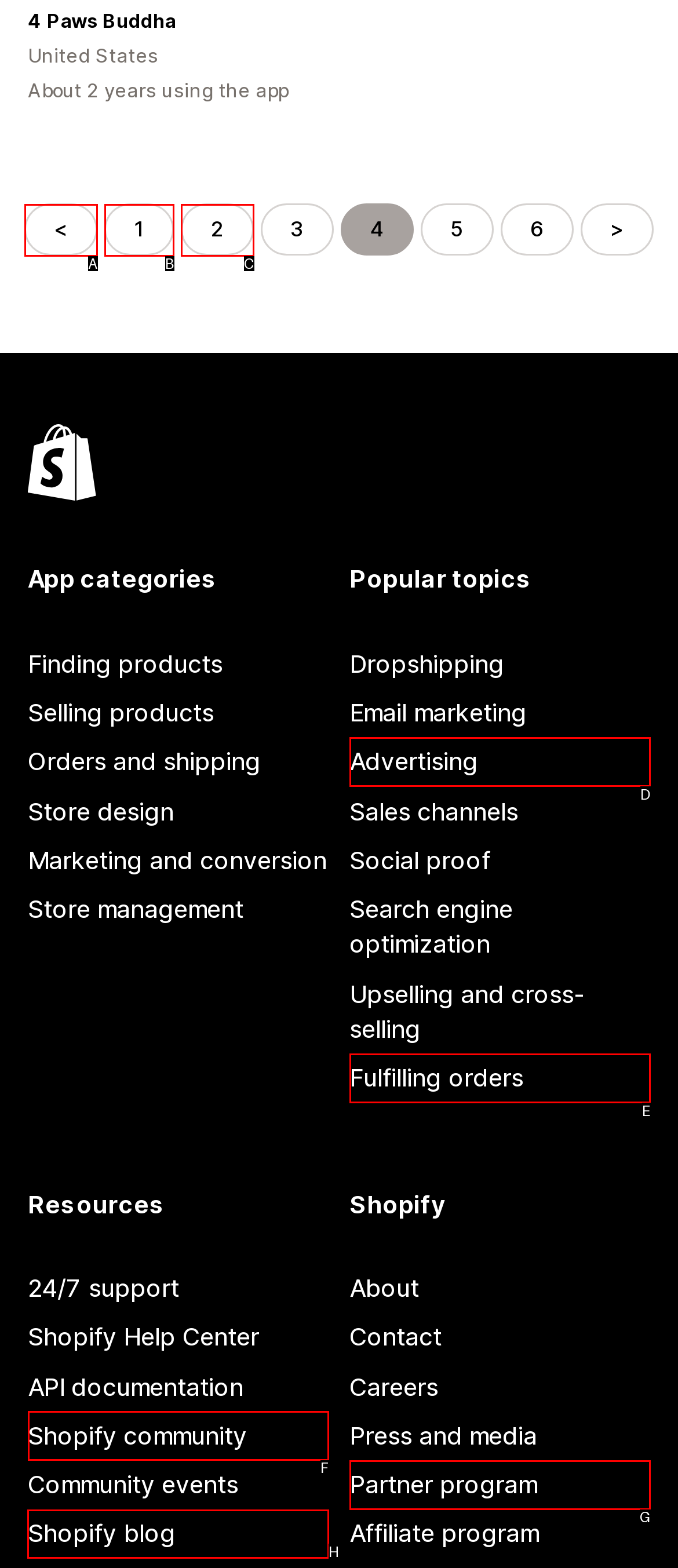Identify the letter of the option to click in order to Read the Shopify blog. Answer with the letter directly.

H